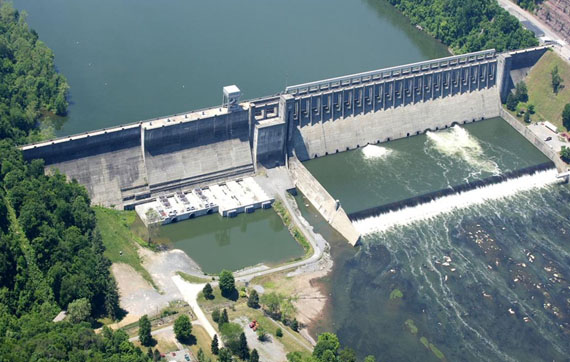What is the effect of the spillways?
Answer the question using a single word or phrase, according to the image.

Dynamic flow effect